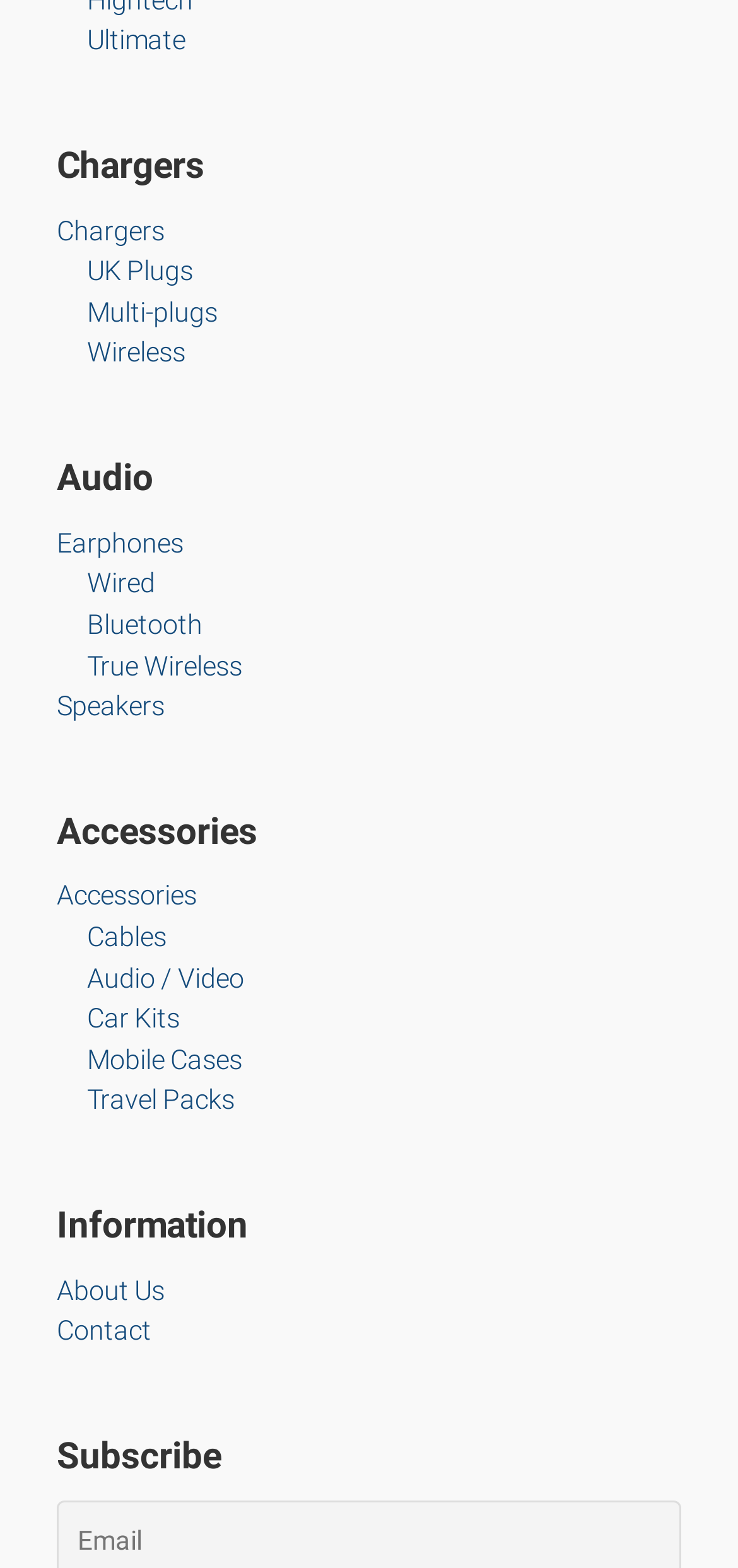Bounding box coordinates must be specified in the format (top-left x, top-left y, bottom-right x, bottom-right y). All values should be floating point numbers between 0 and 1. What are the bounding box coordinates of the UI element described as: Cables

[0.118, 0.585, 0.226, 0.611]